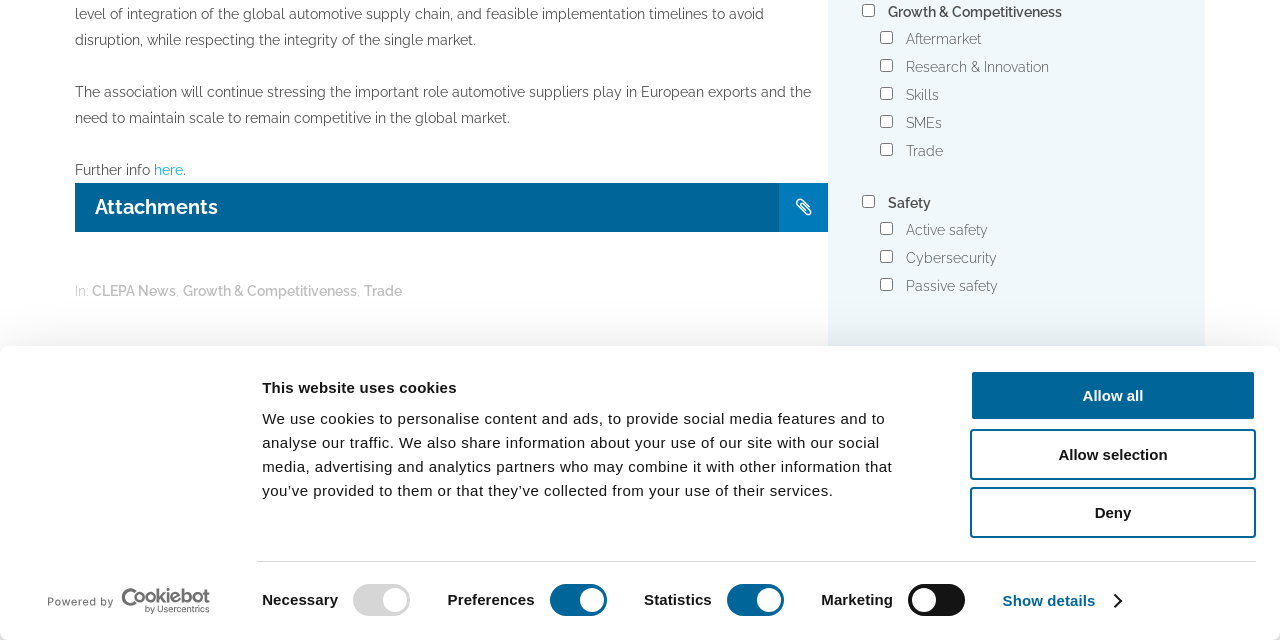Determine the bounding box coordinates of the UI element described below. Use the format (top-left x, top-left y, bottom-right x, bottom-right y) with floating point numbers between 0 and 1: Legal Disclaimer

[0.07, 0.842, 0.144, 0.864]